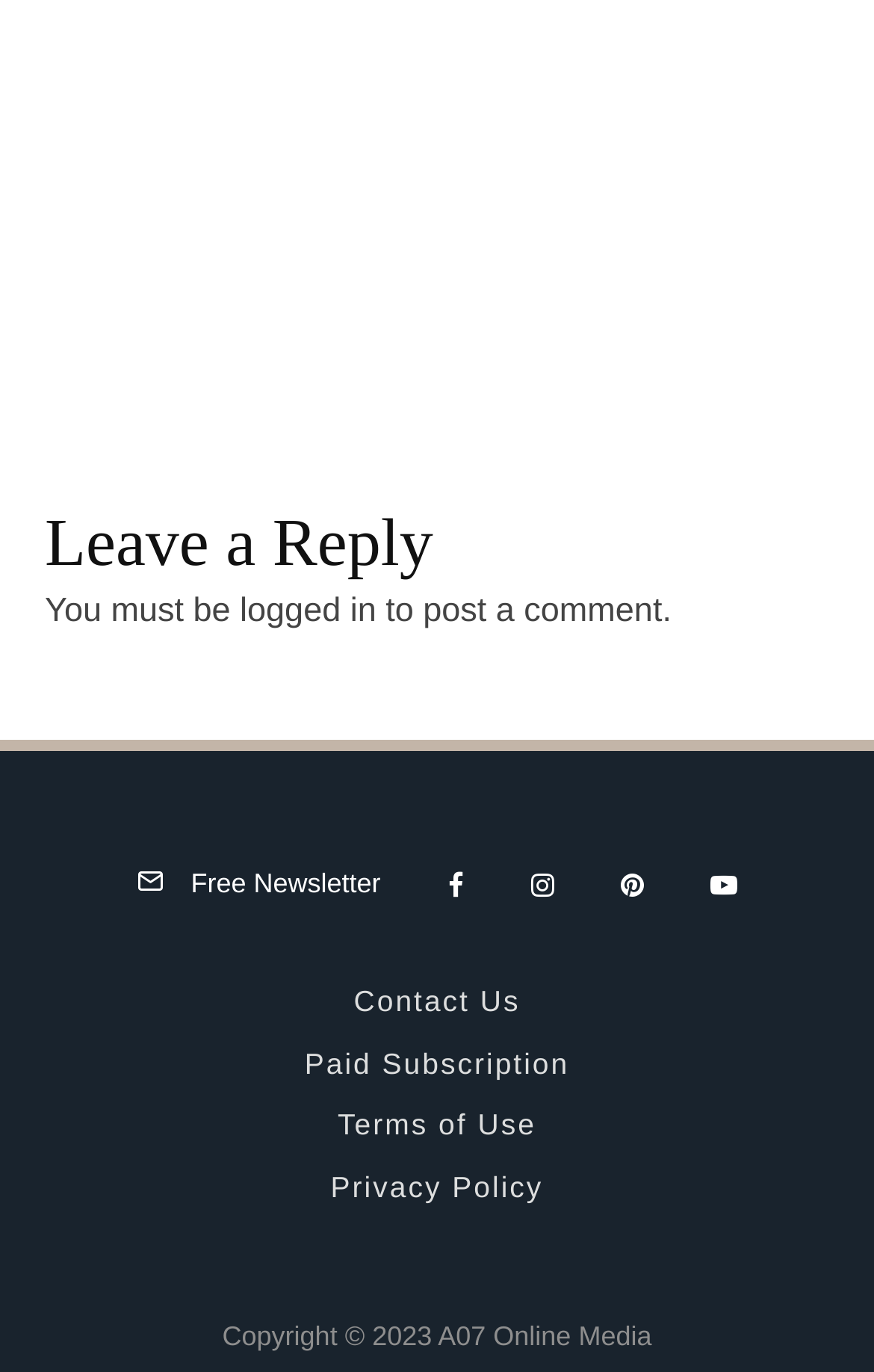Determine the bounding box coordinates of the UI element described by: "Terms of Use".

[0.386, 0.808, 0.614, 0.832]